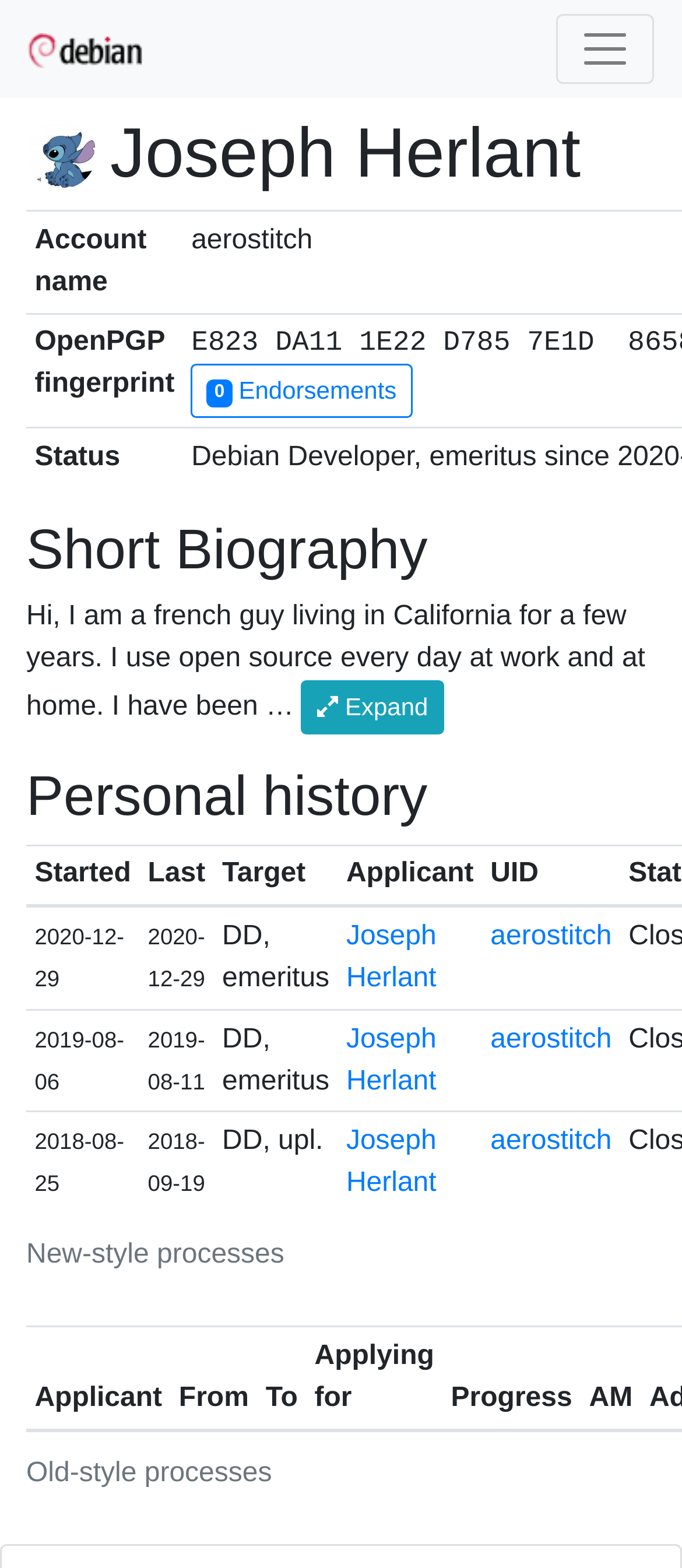Pinpoint the bounding box coordinates of the element that must be clicked to accomplish the following instruction: "Click the Toggle navigation button". The coordinates should be in the format of four float numbers between 0 and 1, i.e., [left, top, right, bottom].

[0.815, 0.009, 0.959, 0.054]